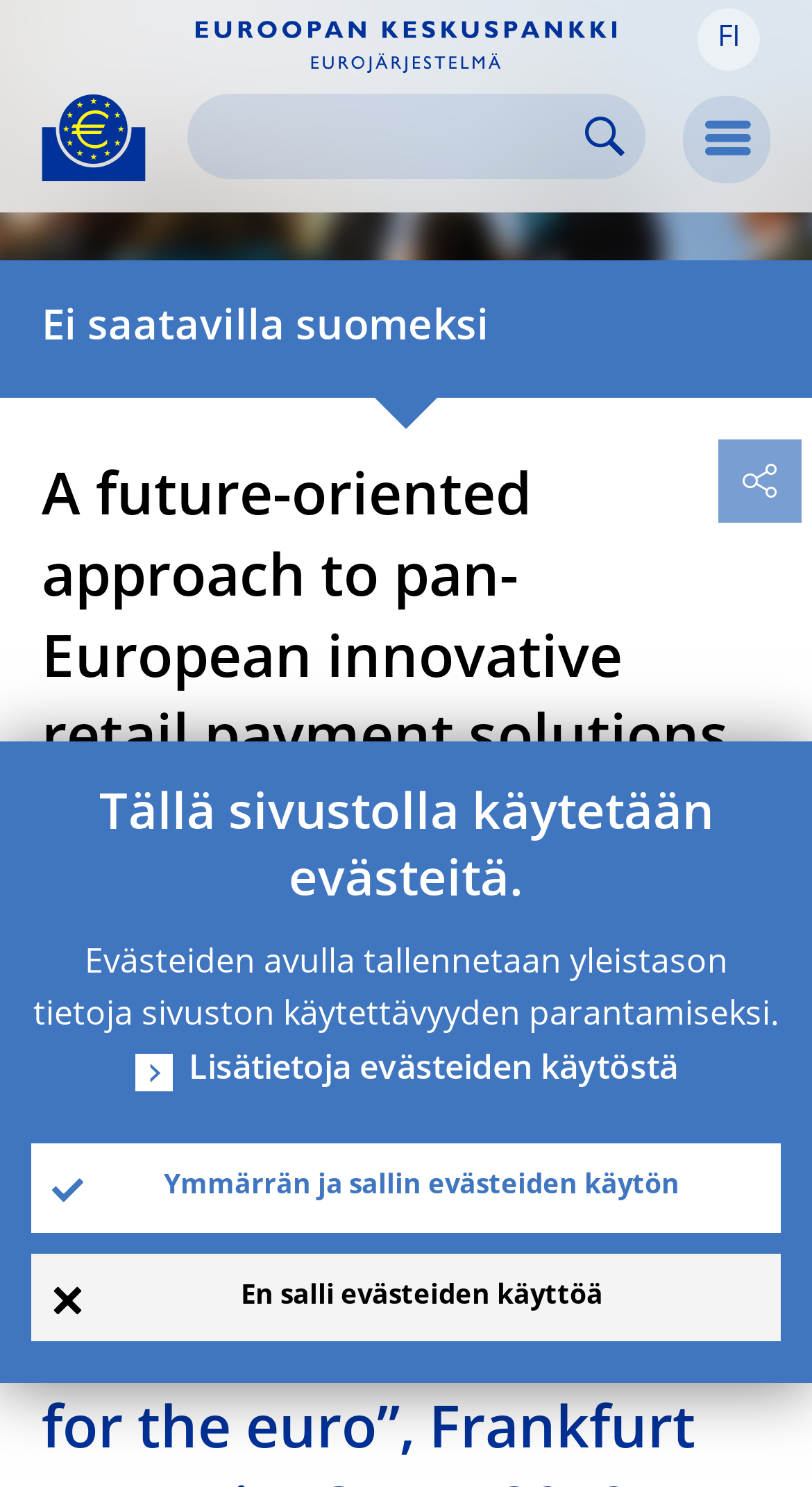What is the organization behind the webpage?
Give a detailed response to the question by analyzing the screenshot.

I determined the organization behind the webpage by looking at the link element with the text 'European Central Bank - eurosystem' and the image element with the same description. This suggests that the webpage is affiliated with the European Central Bank.